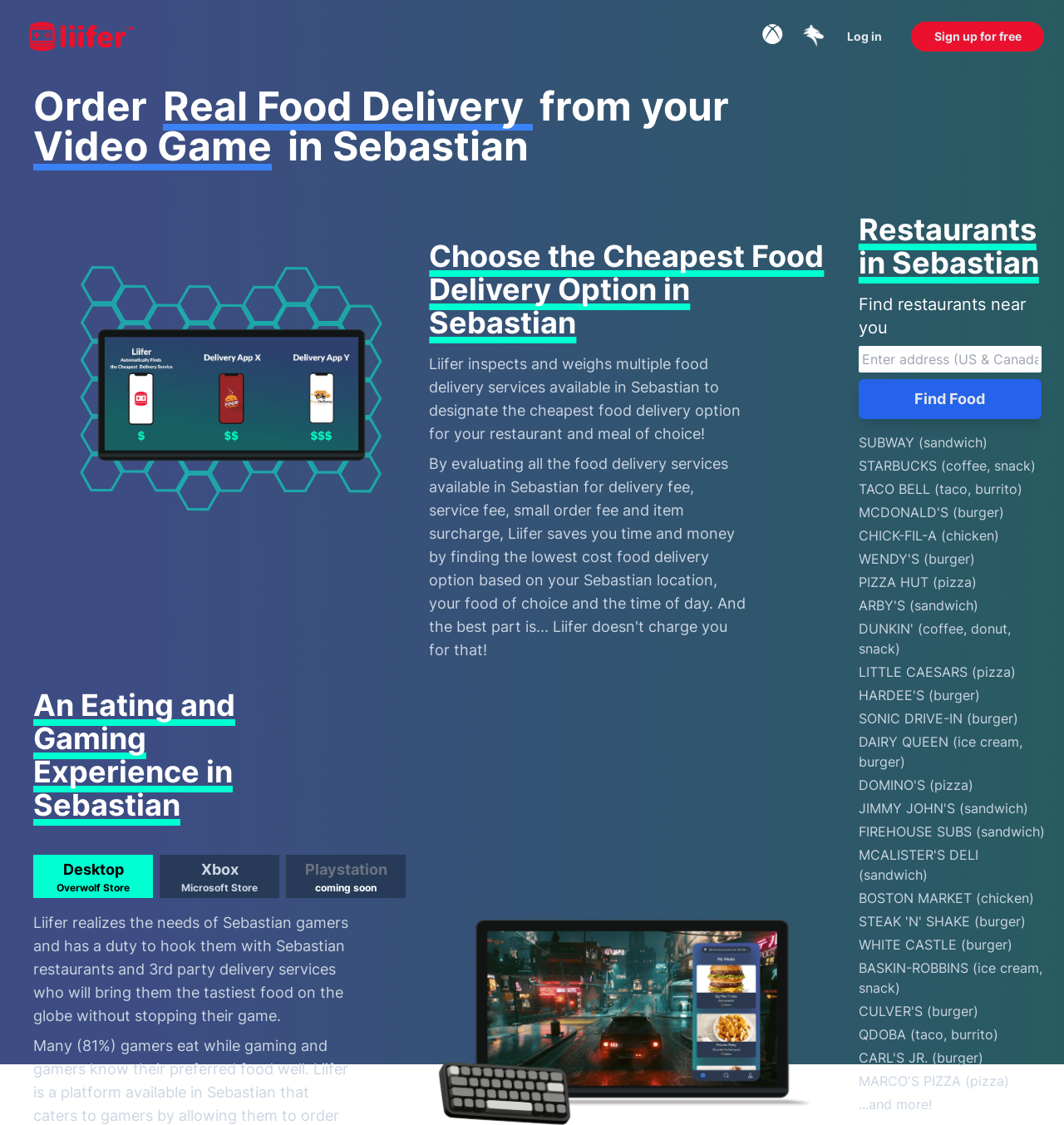What is the cheapest food delivery option in Sebastian?
Using the picture, provide a one-word or short phrase answer.

Liifer